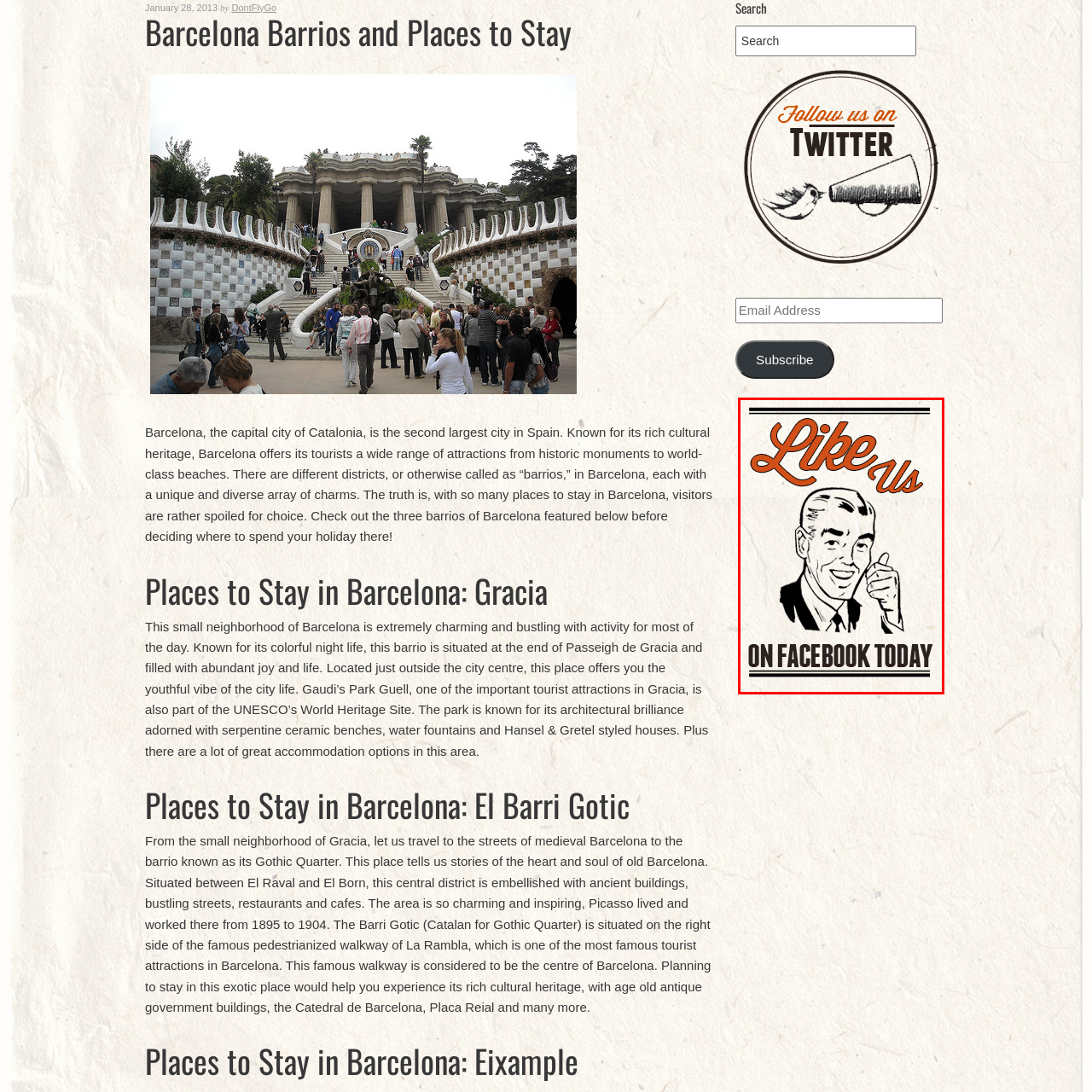What is the gesture of the cheerful man?
Please examine the image highlighted within the red bounding box and respond to the question using a single word or phrase based on the image.

Thumbs-up